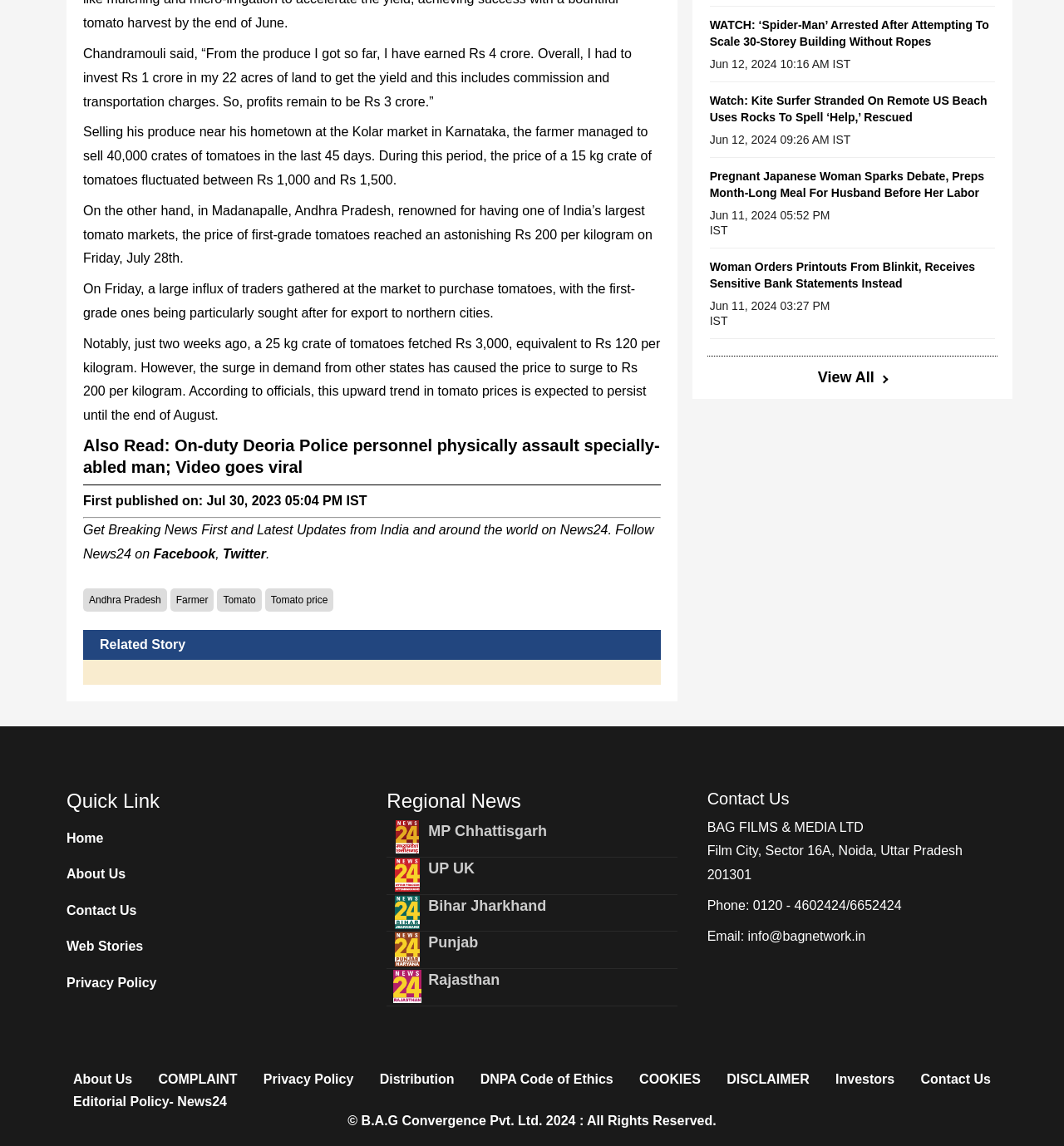Give a one-word or short phrase answer to the question: 
What is the date of the article about the pregnant Japanese woman?

Jun 11, 2024